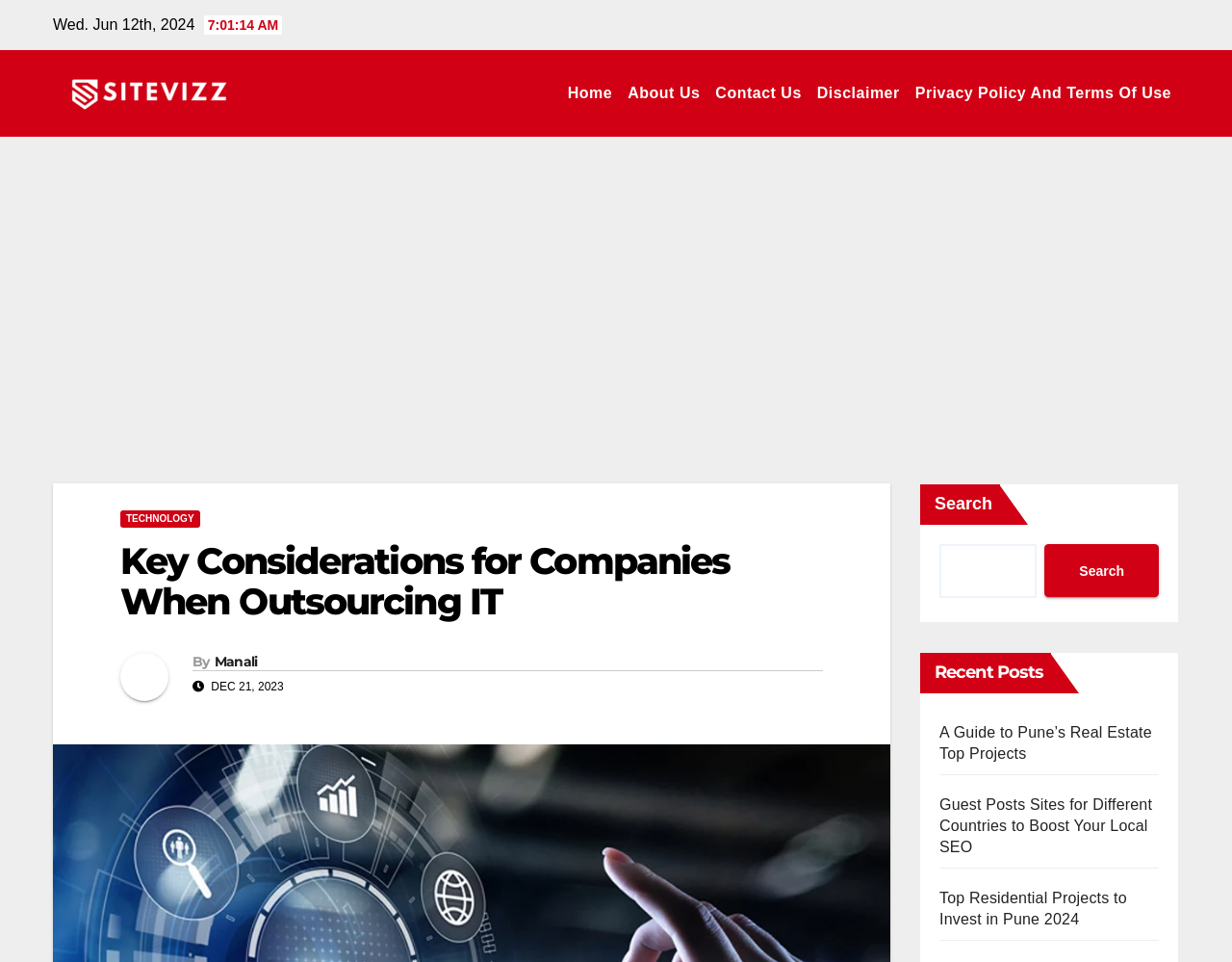How many links are in the top navigation menu?
Offer a detailed and exhaustive answer to the question.

I counted the links in the top navigation menu and found 5 links: 'Home', 'About Us', 'Contact Us', 'Disclaimer', and 'Privacy Policy And Terms Of Use'.